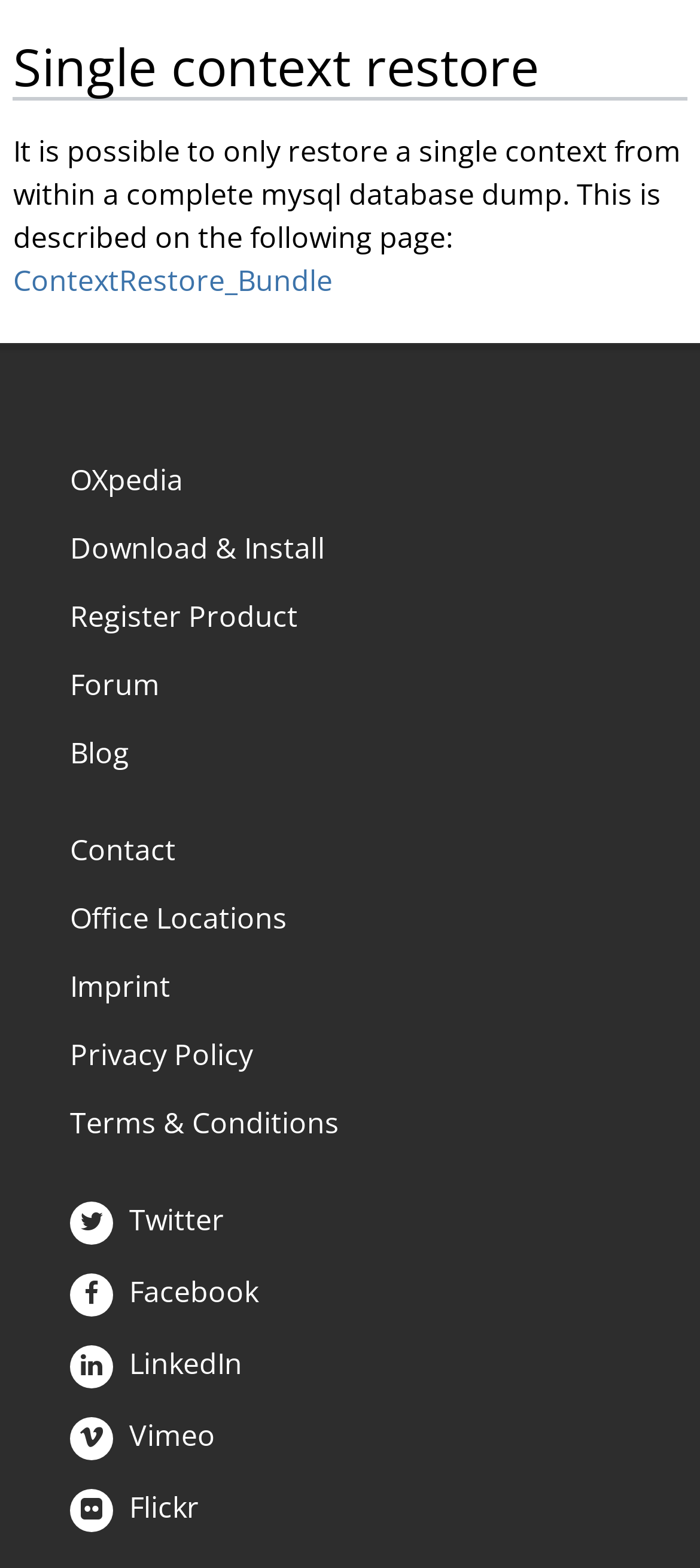How many social media links are present on the webpage?
Give a one-word or short-phrase answer derived from the screenshot.

5